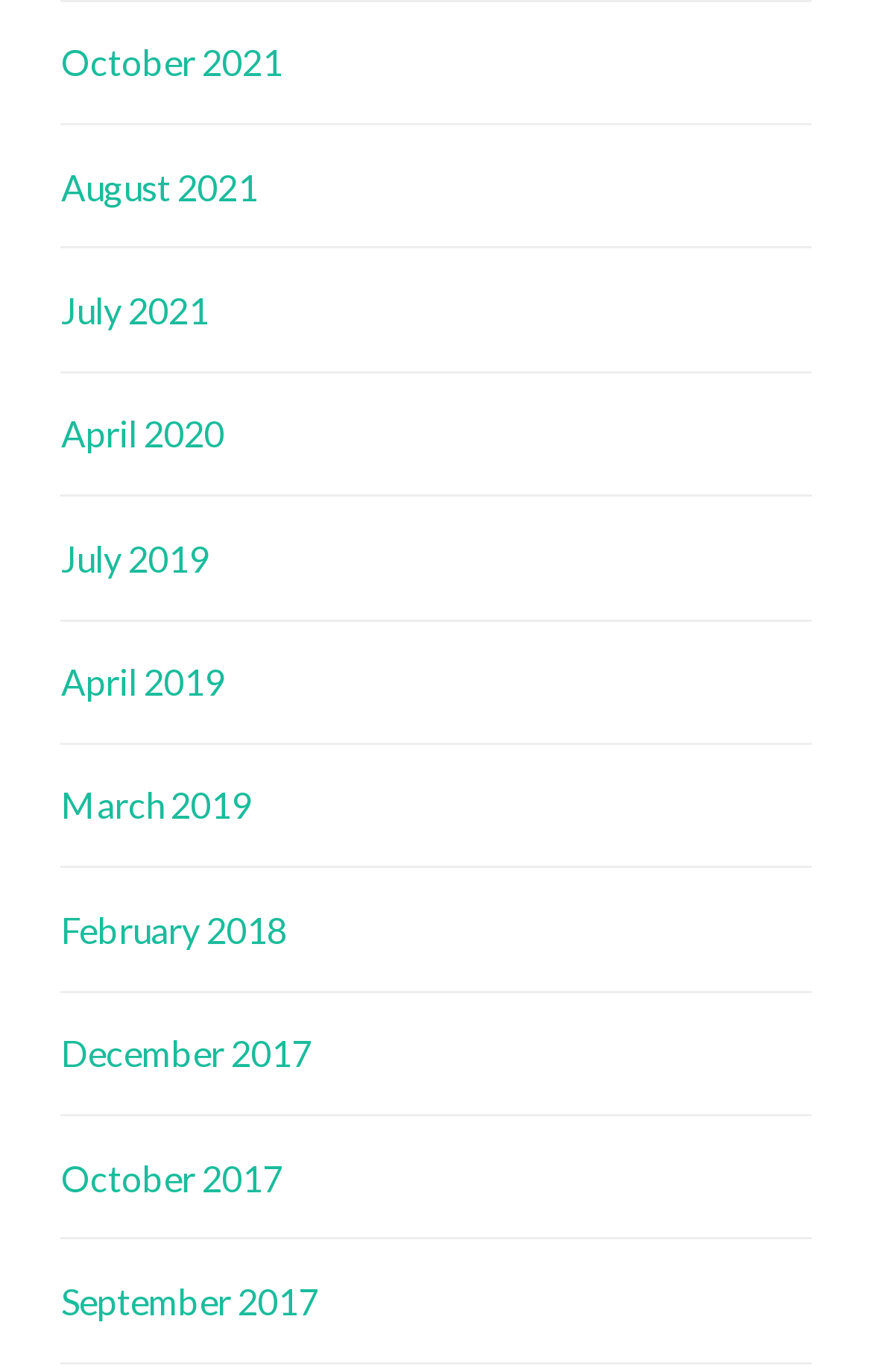Refer to the image and provide an in-depth answer to the question: 
What is the earliest year listed?

By examining the list of links, I can see that the earliest year listed is 2017, which appears in the links 'October 2017', 'September 2017', and 'December 2017'.